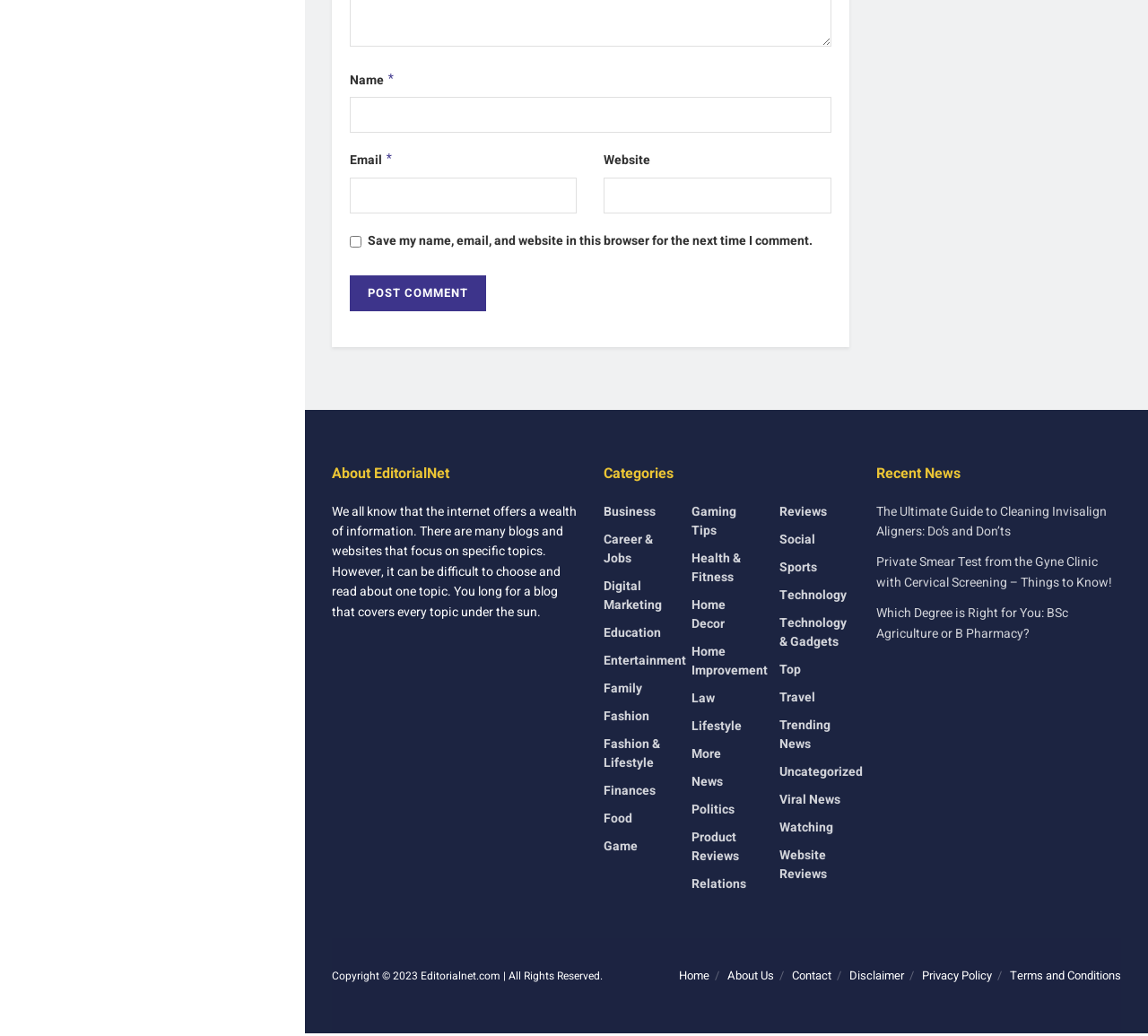Answer briefly with one word or phrase:
What is the topic of the first recent news article?

Cleaning Invisalign Aligners